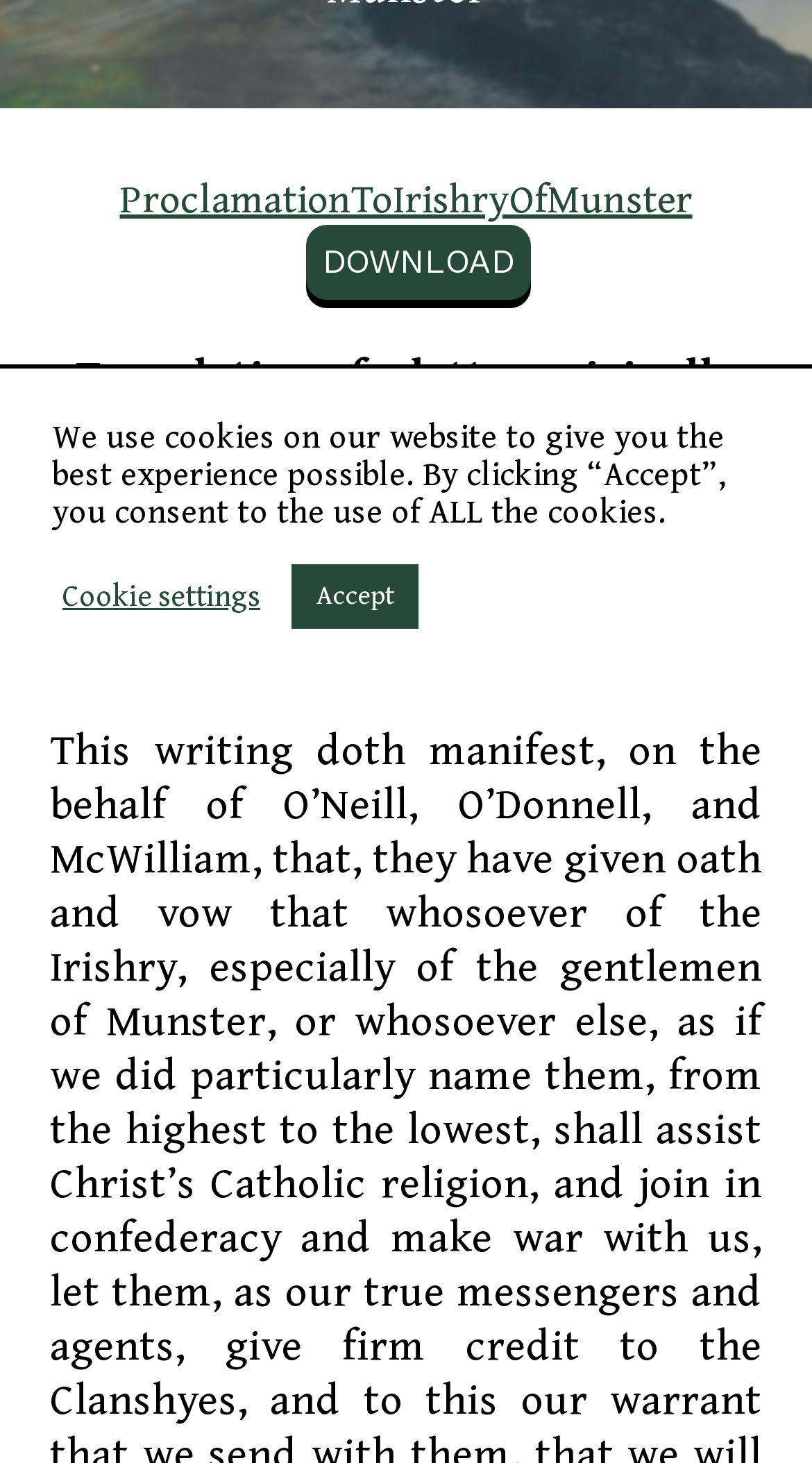Using the given element description, provide the bounding box coordinates (top-left x, top-left y, bottom-right x, bottom-right y) for the corresponding UI element in the screenshot: Accept

[0.359, 0.386, 0.515, 0.43]